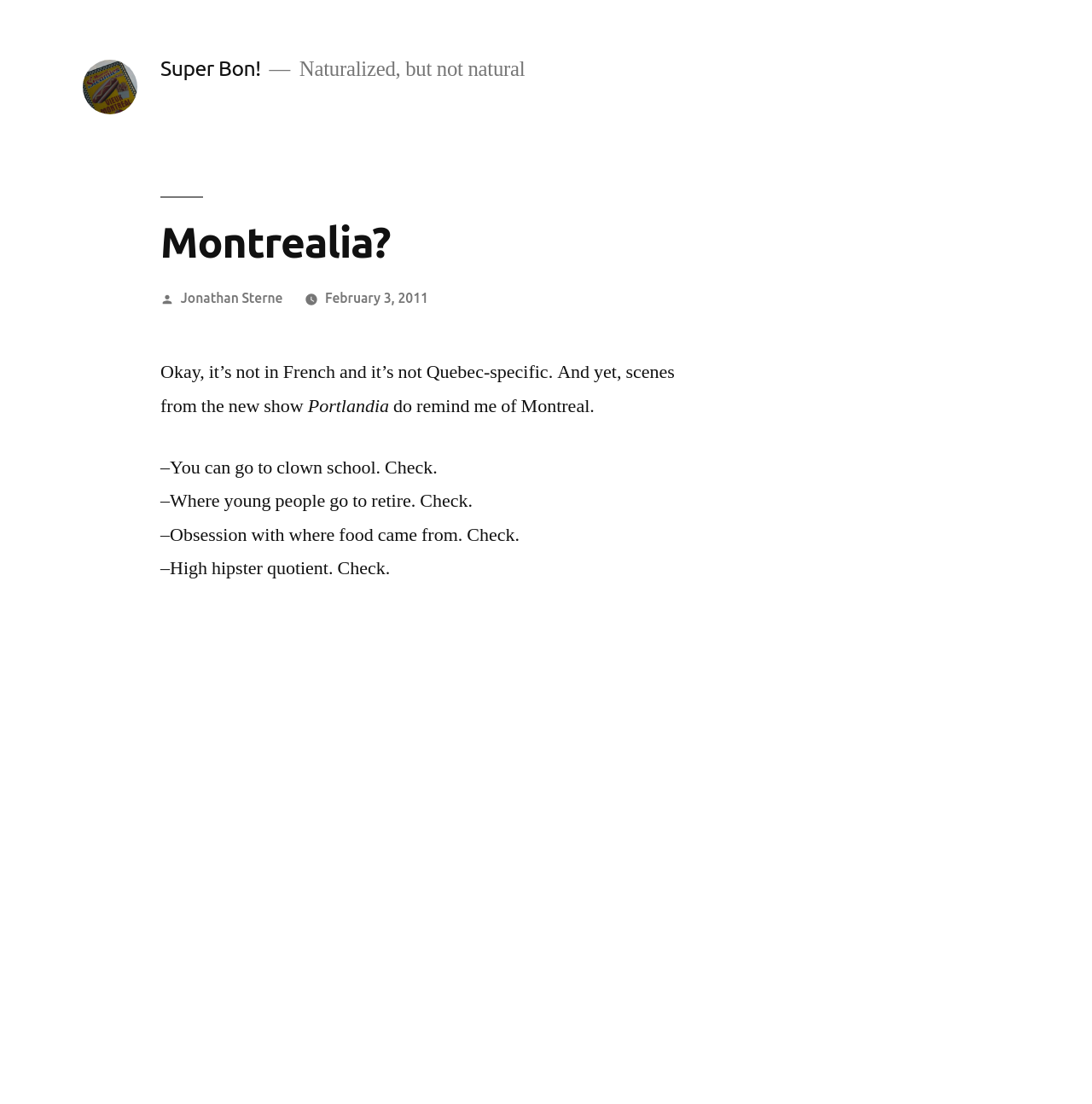Please find the bounding box for the UI element described by: "Main Menu".

None